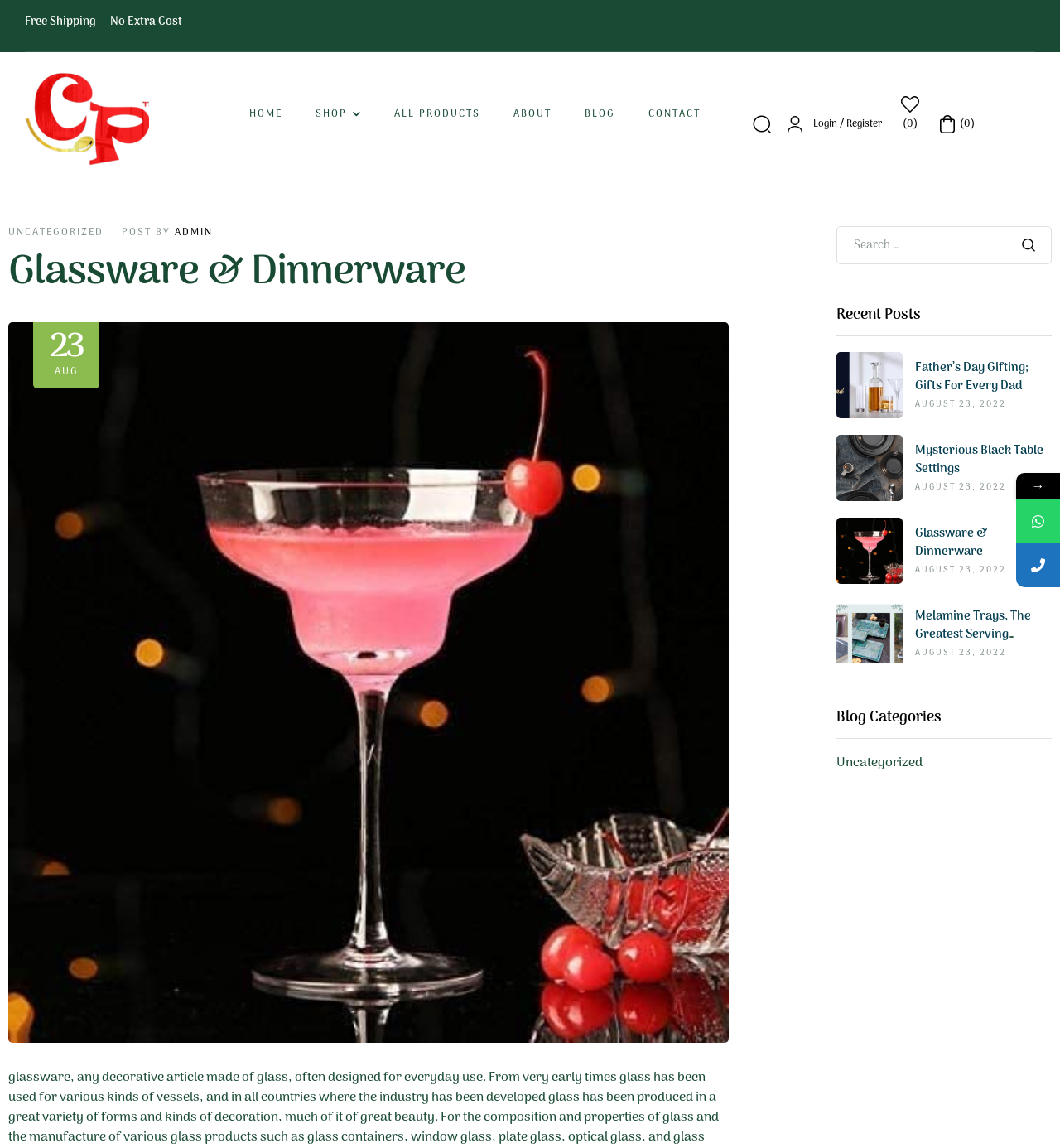Please determine the bounding box coordinates of the element's region to click in order to carry out the following instruction: "View 'Recent Posts'". The coordinates should be four float numbers between 0 and 1, i.e., [left, top, right, bottom].

[0.789, 0.266, 0.992, 0.293]